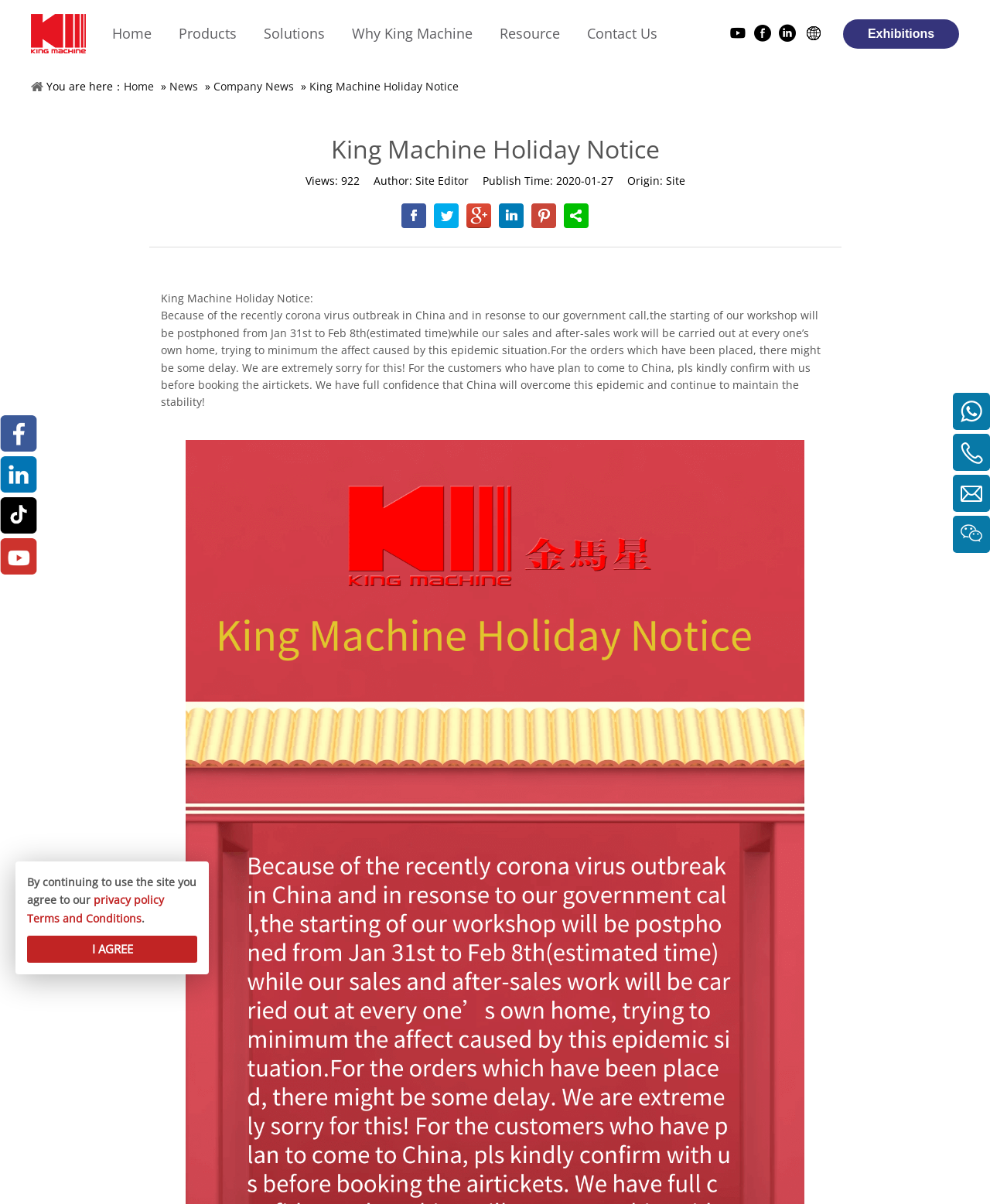Carefully examine the image and provide an in-depth answer to the question: What is the company's holiday notice about?

The company's holiday notice is about the corona virus outbreak in China, which has caused the postponement of the starting of their workshop from Jan 31st to Feb 8th, and the sales and after-sales work will be carried out at every one's own home to minimize the affect caused by this epidemic situation.